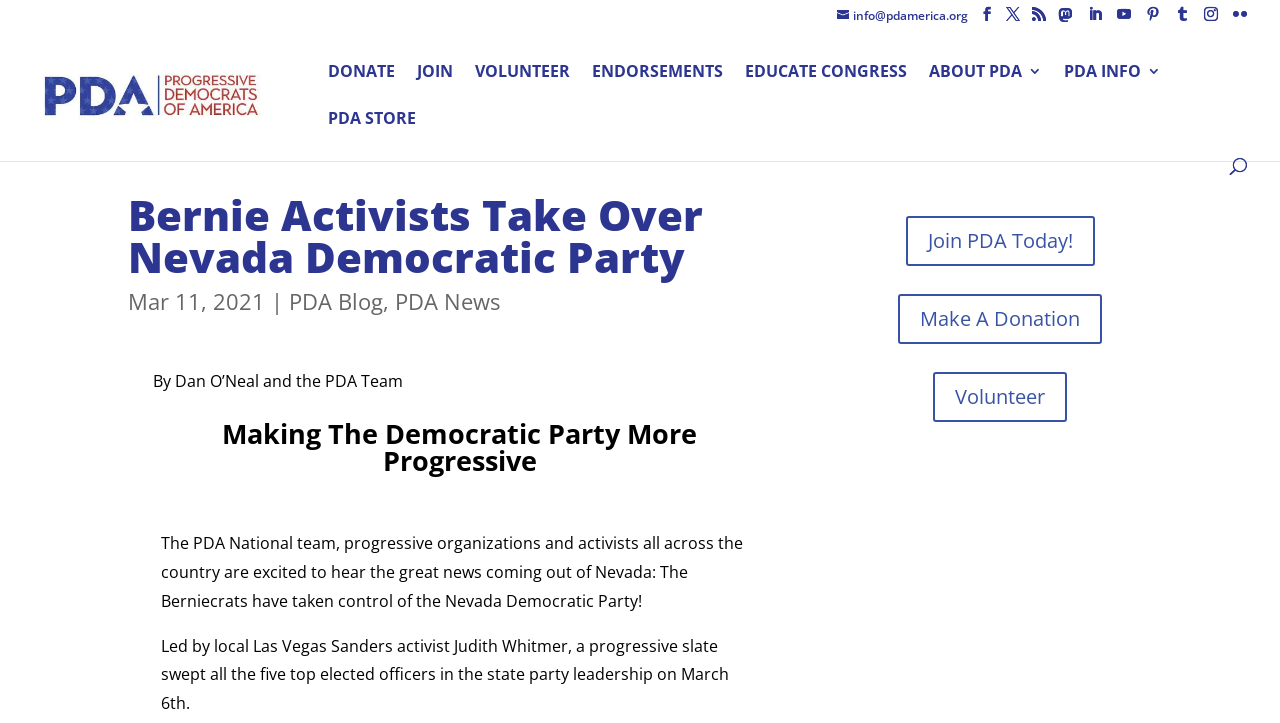Kindly provide the bounding box coordinates of the section you need to click on to fulfill the given instruction: "Click the Donate button".

[0.256, 0.089, 0.309, 0.154]